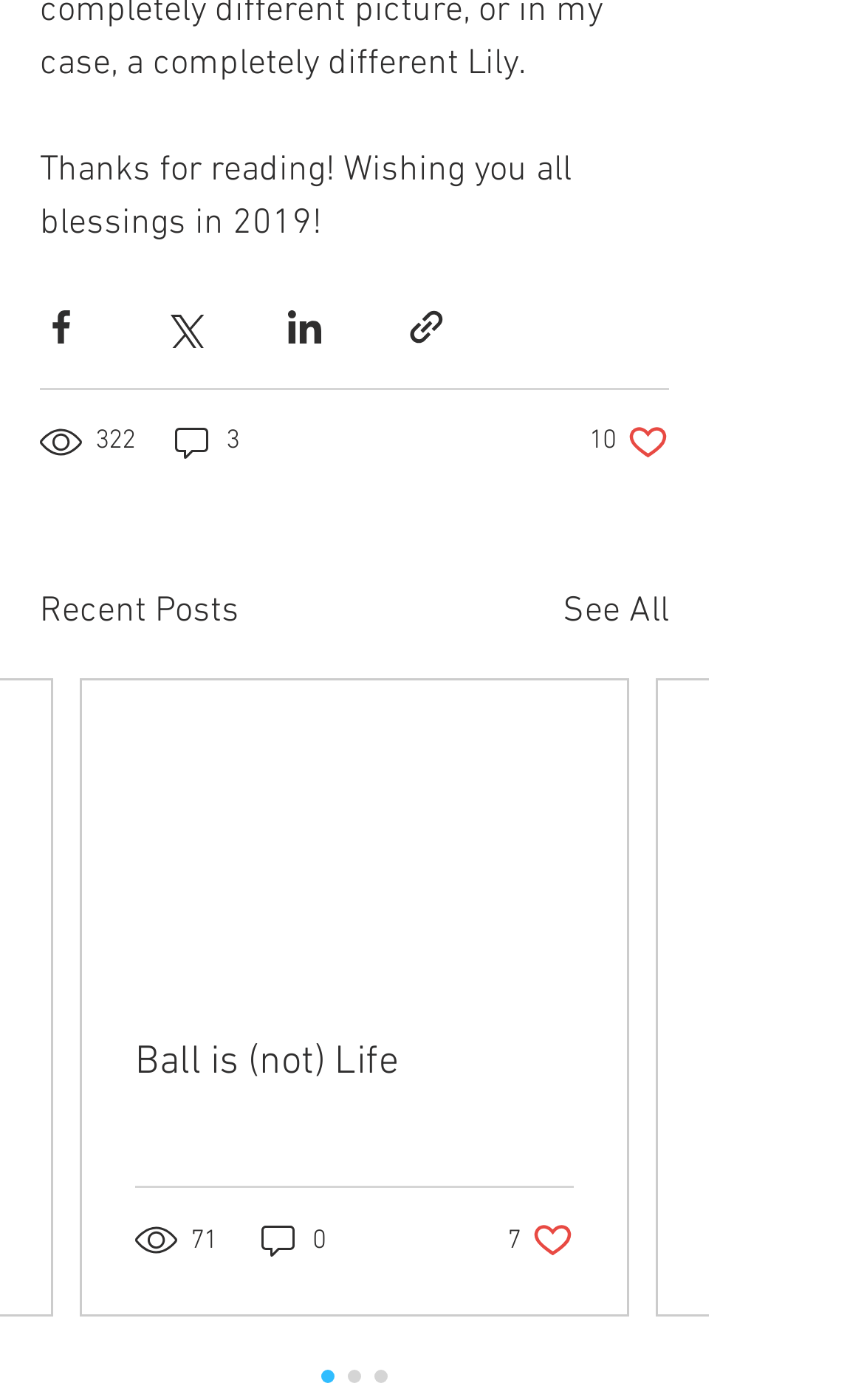Please find the bounding box coordinates of the section that needs to be clicked to achieve this instruction: "See all recent posts".

[0.651, 0.417, 0.774, 0.455]